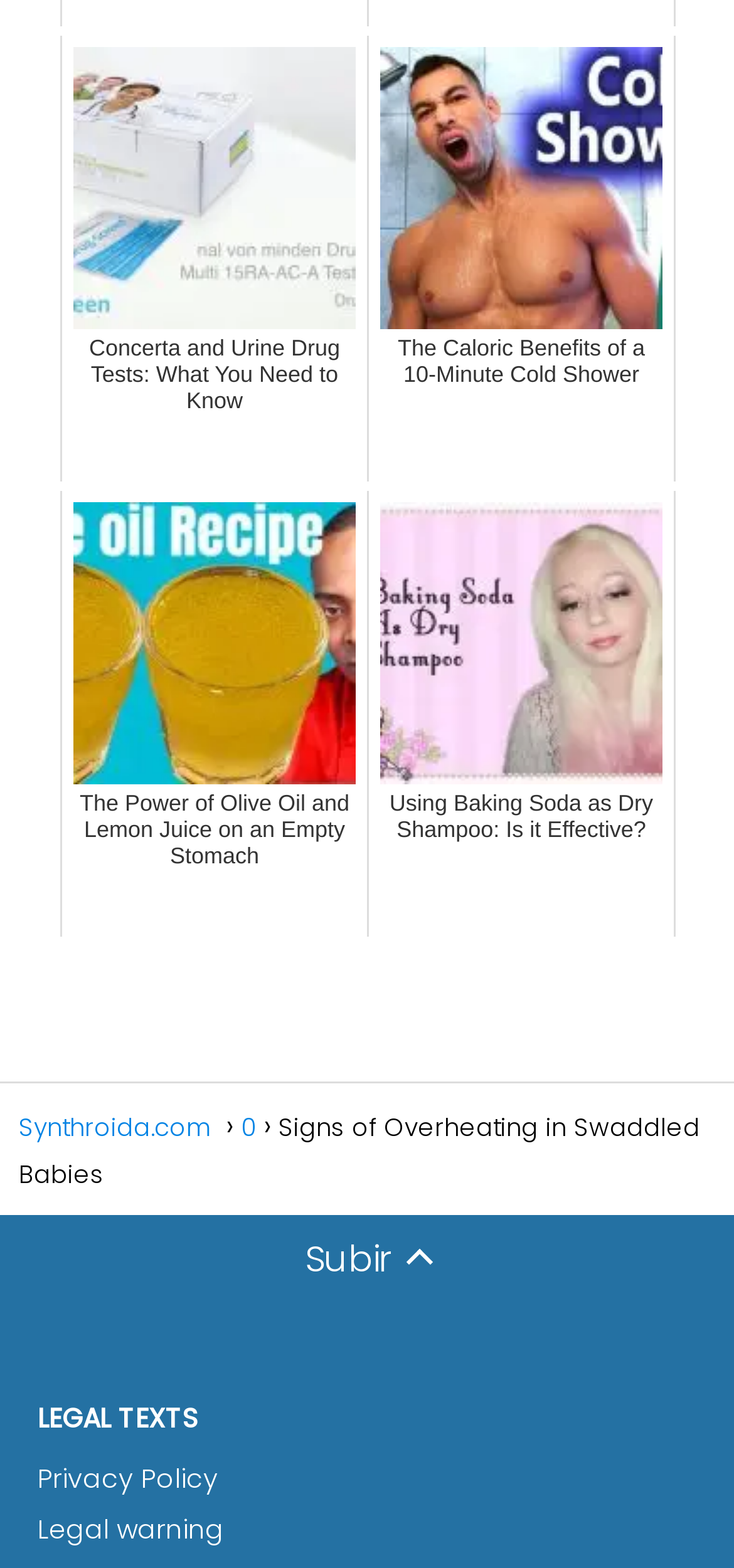Identify the bounding box coordinates necessary to click and complete the given instruction: "Visit Synthroida.com".

[0.026, 0.708, 0.297, 0.731]